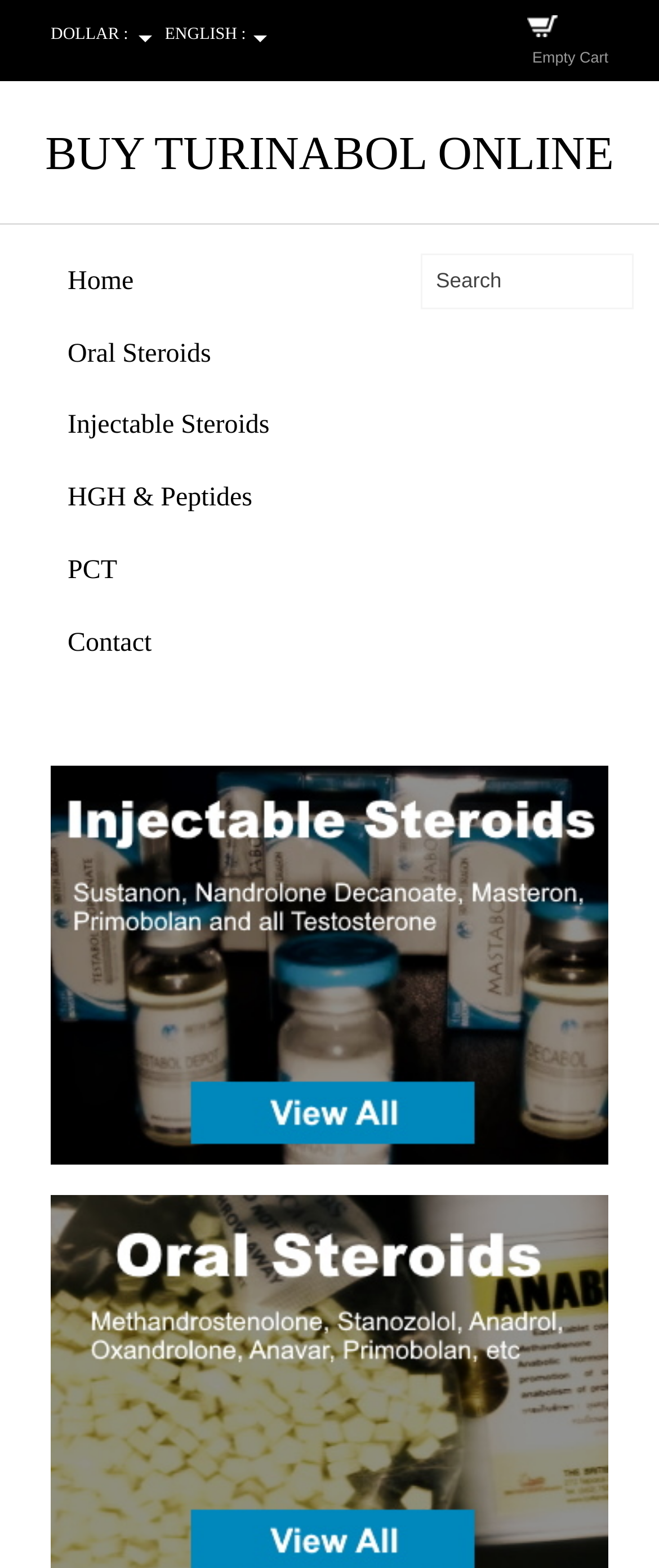Specify the bounding box coordinates of the element's area that should be clicked to execute the given instruction: "View Injectable Steroids". The coordinates should be four float numbers between 0 and 1, i.e., [left, top, right, bottom].

[0.077, 0.488, 0.923, 0.742]